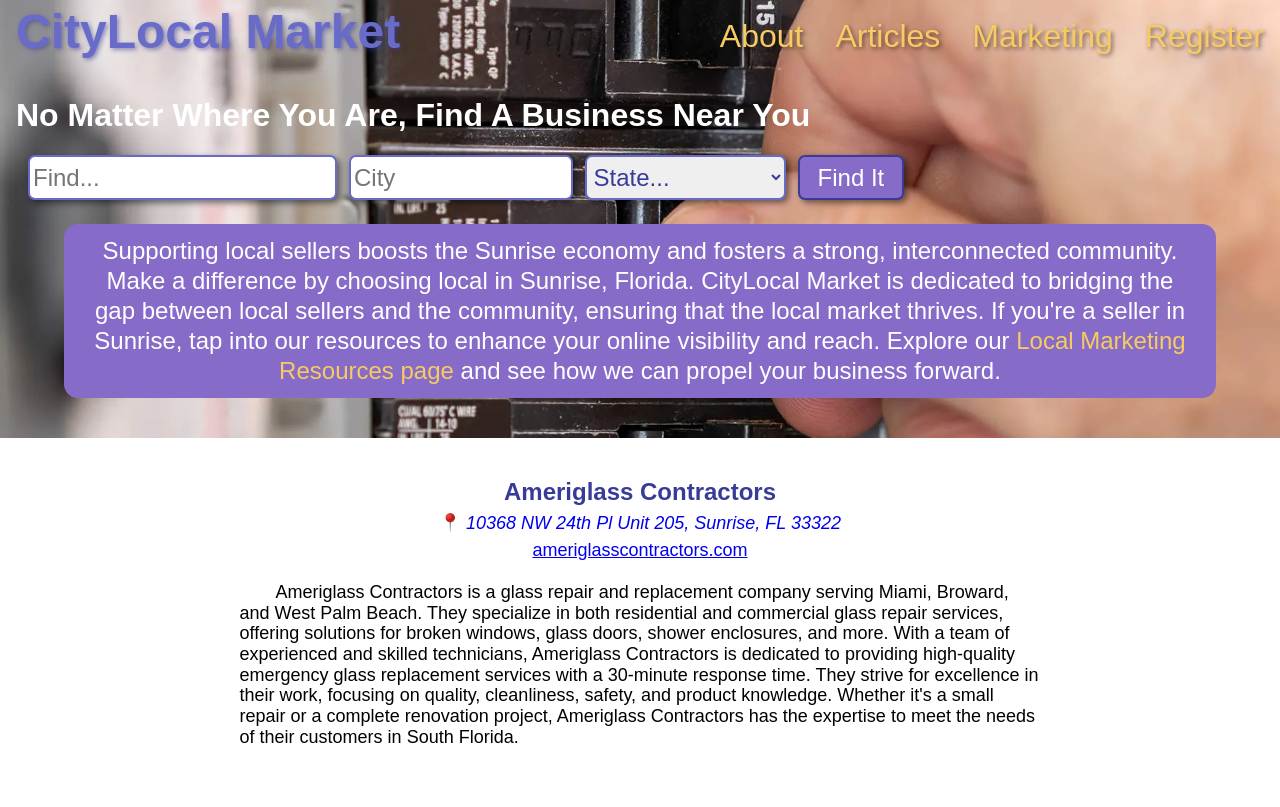Determine the bounding box coordinates of the clickable element to achieve the following action: 'Find a business near you'. Provide the coordinates as four float values between 0 and 1, formatted as [left, top, right, bottom].

[0.623, 0.192, 0.706, 0.248]